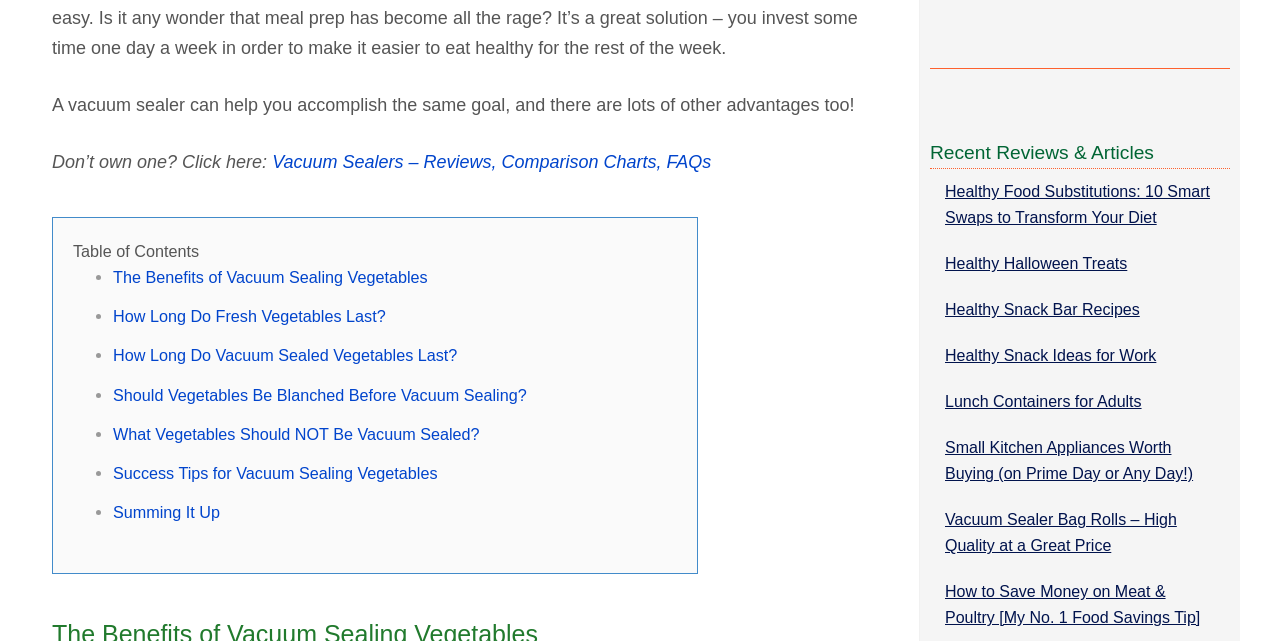Is there a call-to-action to buy a vacuum sealer?
Based on the image, please offer an in-depth response to the question.

The webpage contains a link 'Vacuum Sealers – Reviews, Comparison Charts, FAQs' which suggests that the webpage is promoting or reviewing vacuum sealers, and the text 'Don’t own one? Click here:' implies that there is a call-to-action to buy a vacuum sealer.